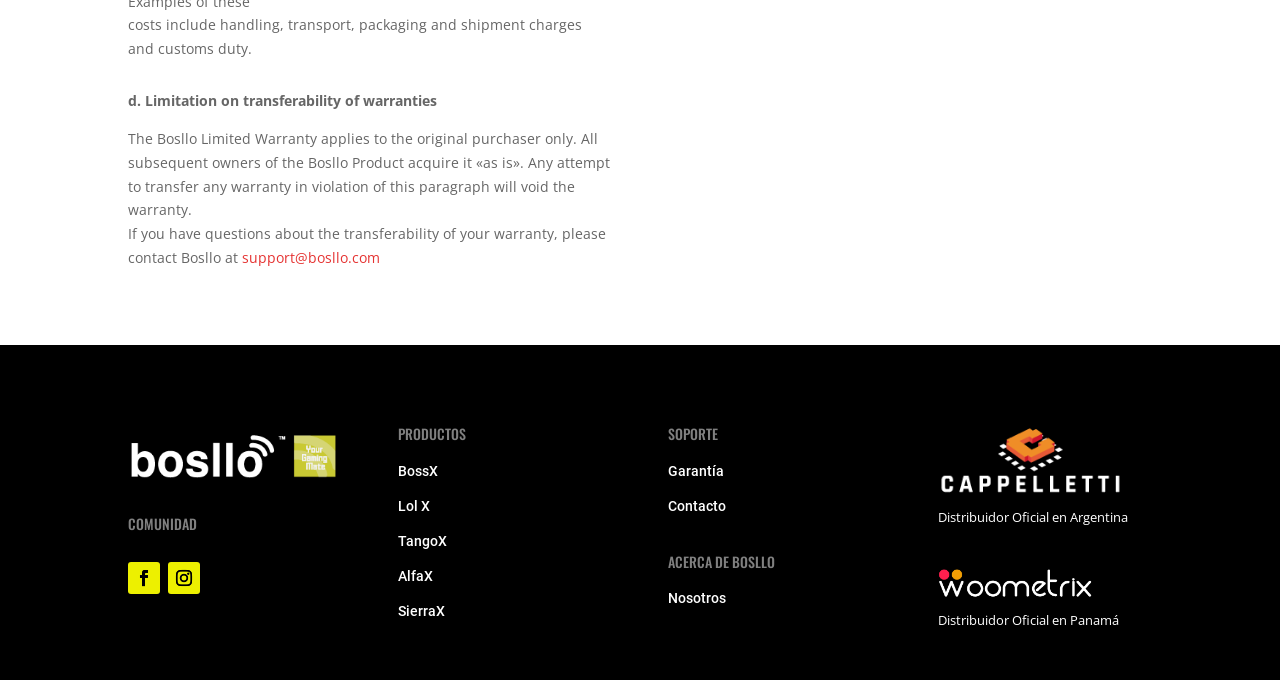Please identify the bounding box coordinates of the element that needs to be clicked to execute the following command: "click on the 'Garantía' link". Provide the bounding box using four float numbers between 0 and 1, formatted as [left, top, right, bottom].

[0.522, 0.68, 0.566, 0.704]